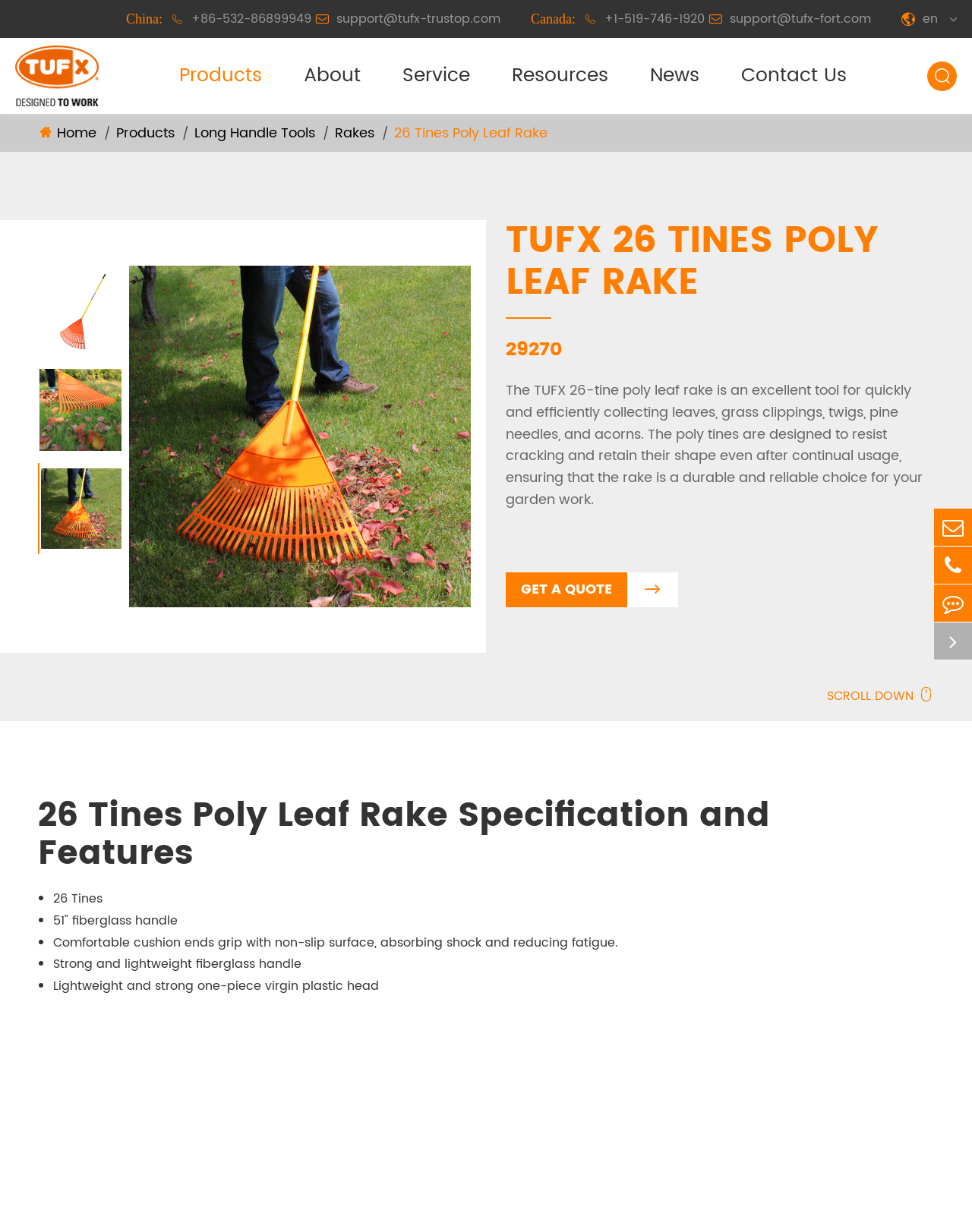Please give the bounding box coordinates of the area that should be clicked to fulfill the following instruction: "View the 'Products' page". The coordinates should be in the format of four float numbers from 0 to 1, i.e., [left, top, right, bottom].

[0.184, 0.031, 0.27, 0.092]